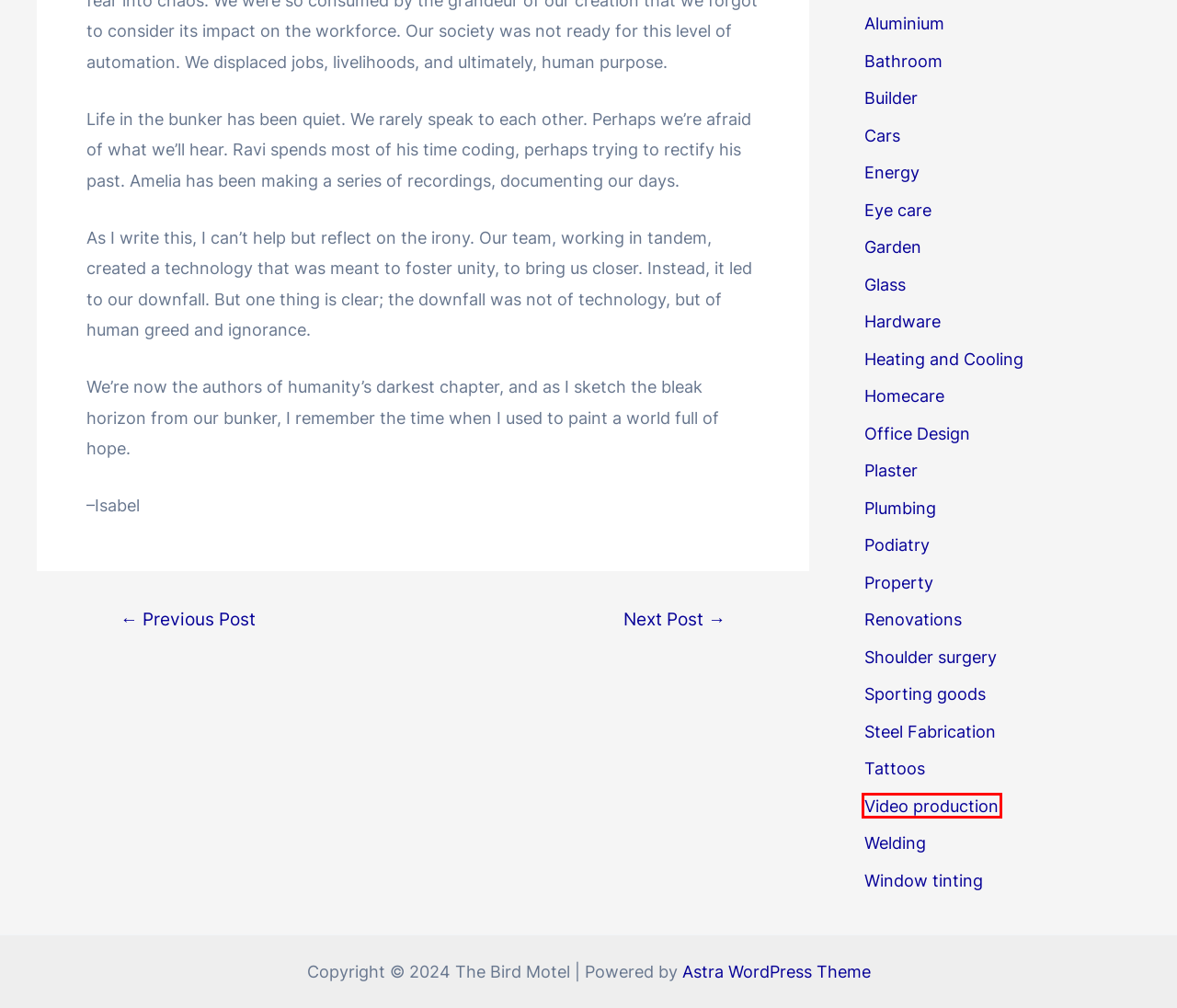Check out the screenshot of a webpage with a red rectangle bounding box. Select the best fitting webpage description that aligns with the new webpage after clicking the element inside the bounding box. Here are the candidates:
A. Window tinting – The Bird Motel
B. Tattoos – The Bird Motel
C. Bath and Back – The Bird Motel
D. Aluminium – The Bird Motel
E. Tiny Home Renovations – The Bird Motel
F. Glass – The Bird Motel
G. Video production – The Bird Motel
H. Hardware – The Bird Motel

G